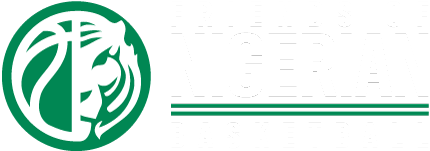What is the shape of the logo?
Look at the image and respond with a one-word or short-phrase answer.

Circular